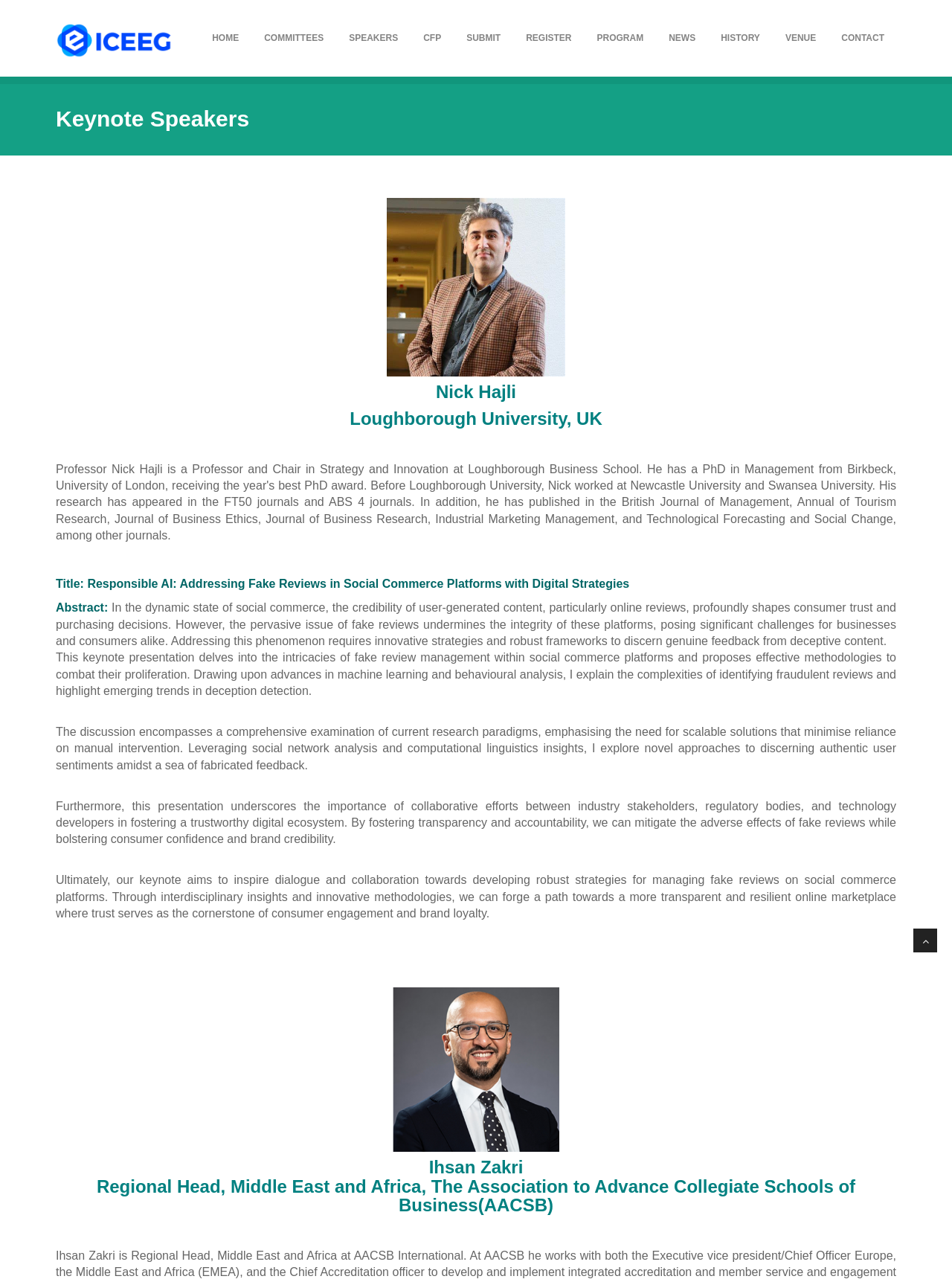Please specify the bounding box coordinates of the region to click in order to perform the following instruction: "Click the HOME link".

[0.21, 0.017, 0.263, 0.042]